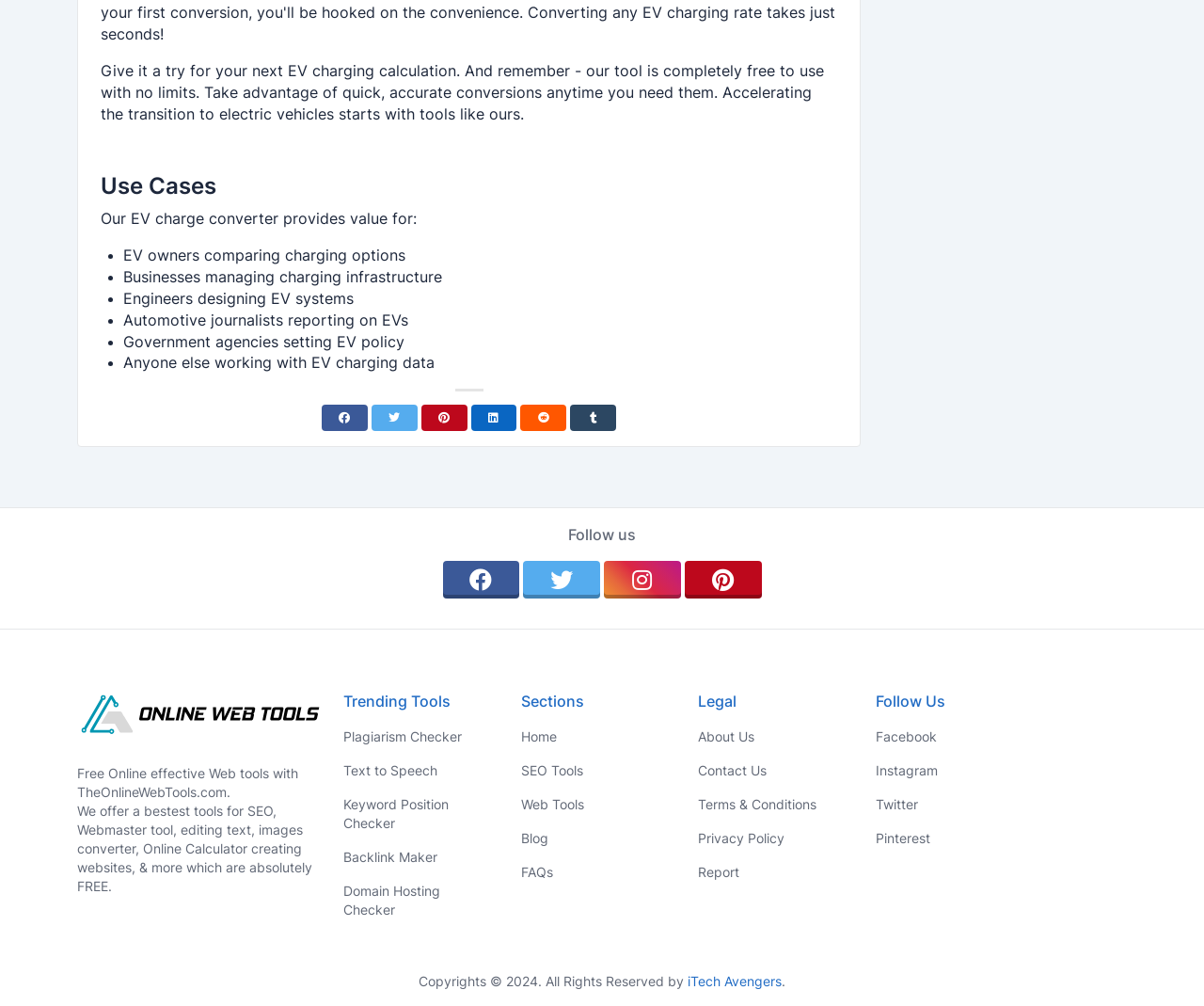Find the bounding box coordinates of the area that needs to be clicked in order to achieve the following instruction: "Use the EV charge converter". The coordinates should be specified as four float numbers between 0 and 1, i.e., [left, top, right, bottom].

[0.084, 0.061, 0.684, 0.122]